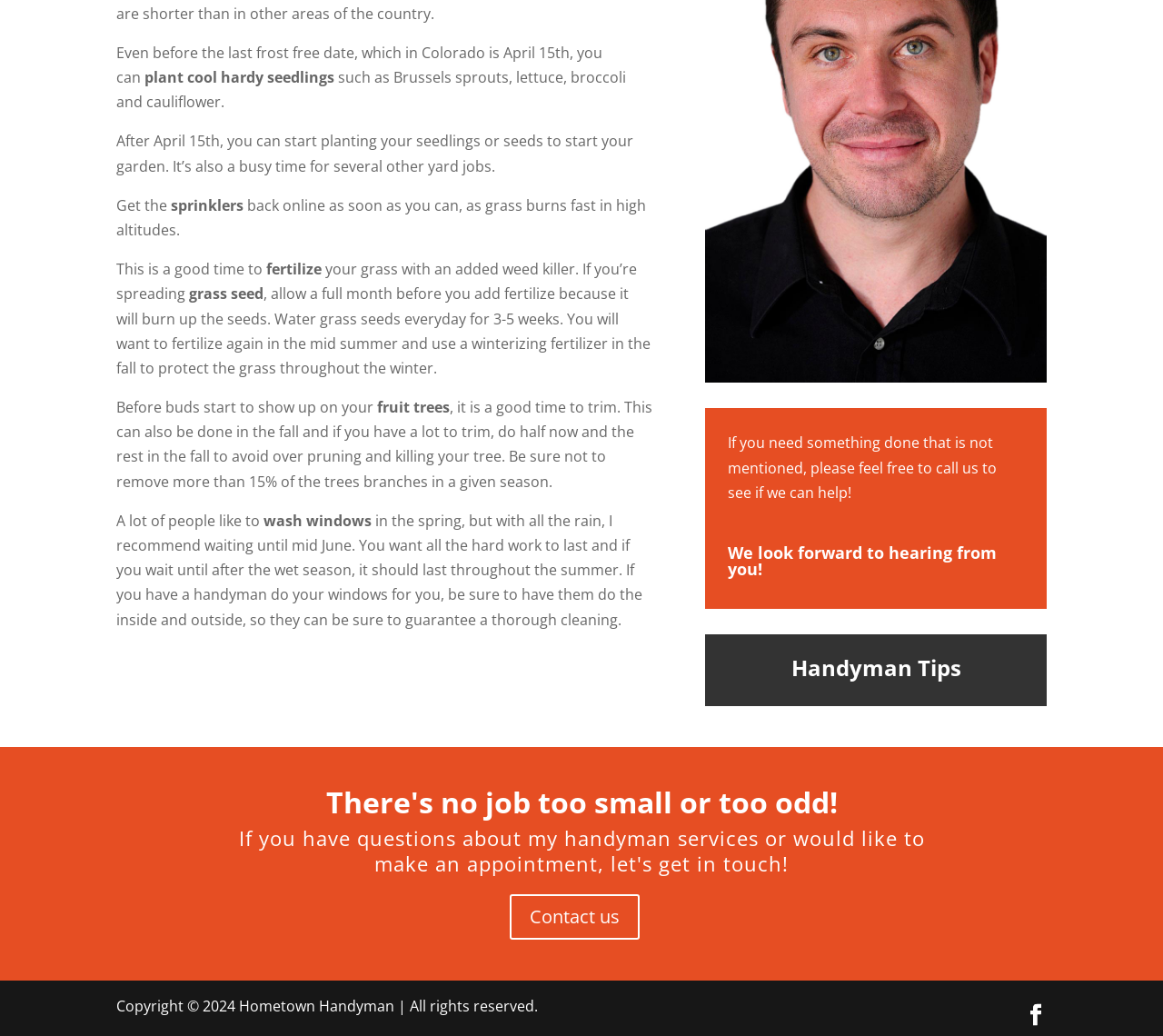Predict the bounding box of the UI element based on this description: "Facebook".

[0.881, 0.969, 0.9, 0.993]